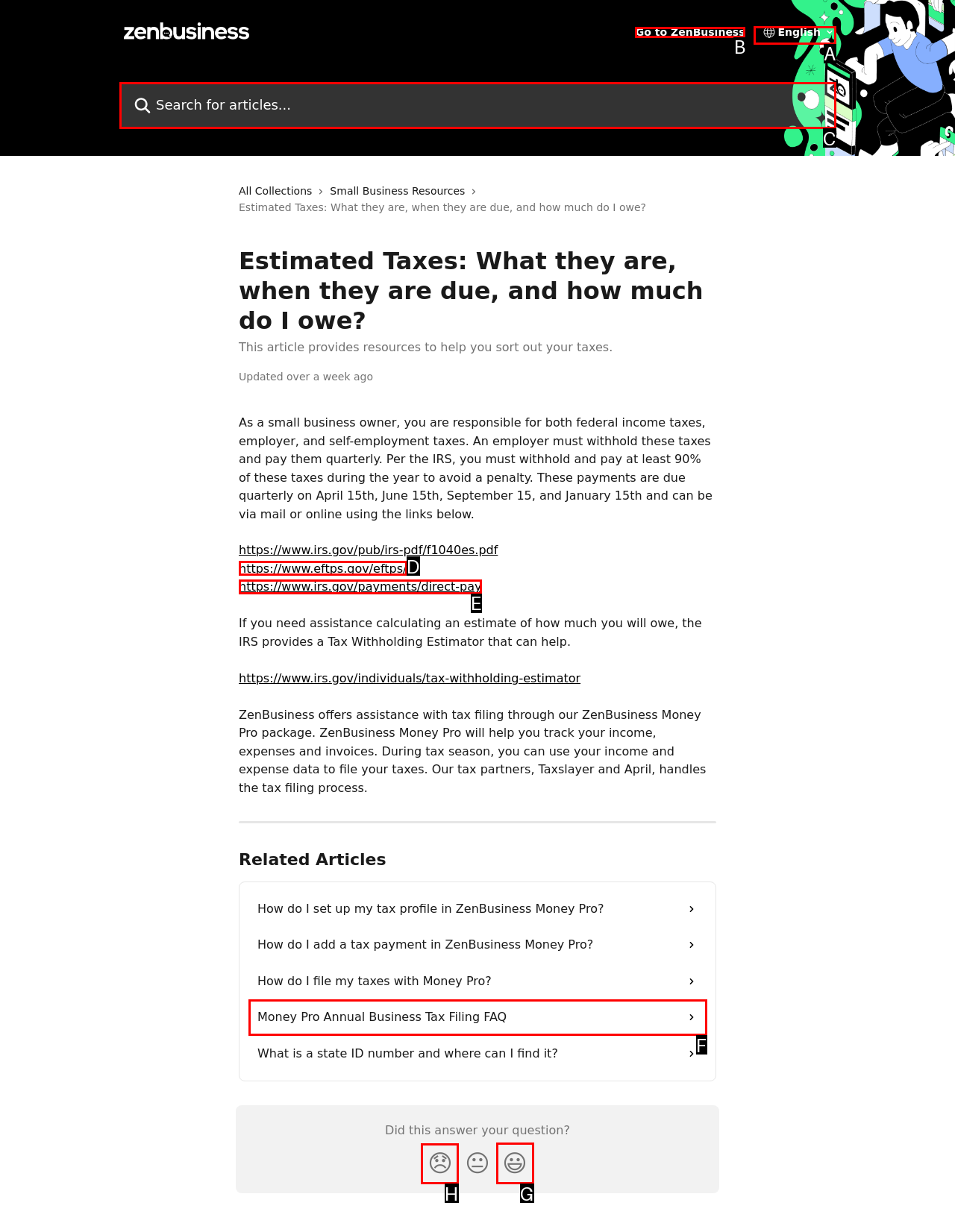Select the HTML element that needs to be clicked to carry out the task: Click on the disappointed reaction button
Provide the letter of the correct option.

H